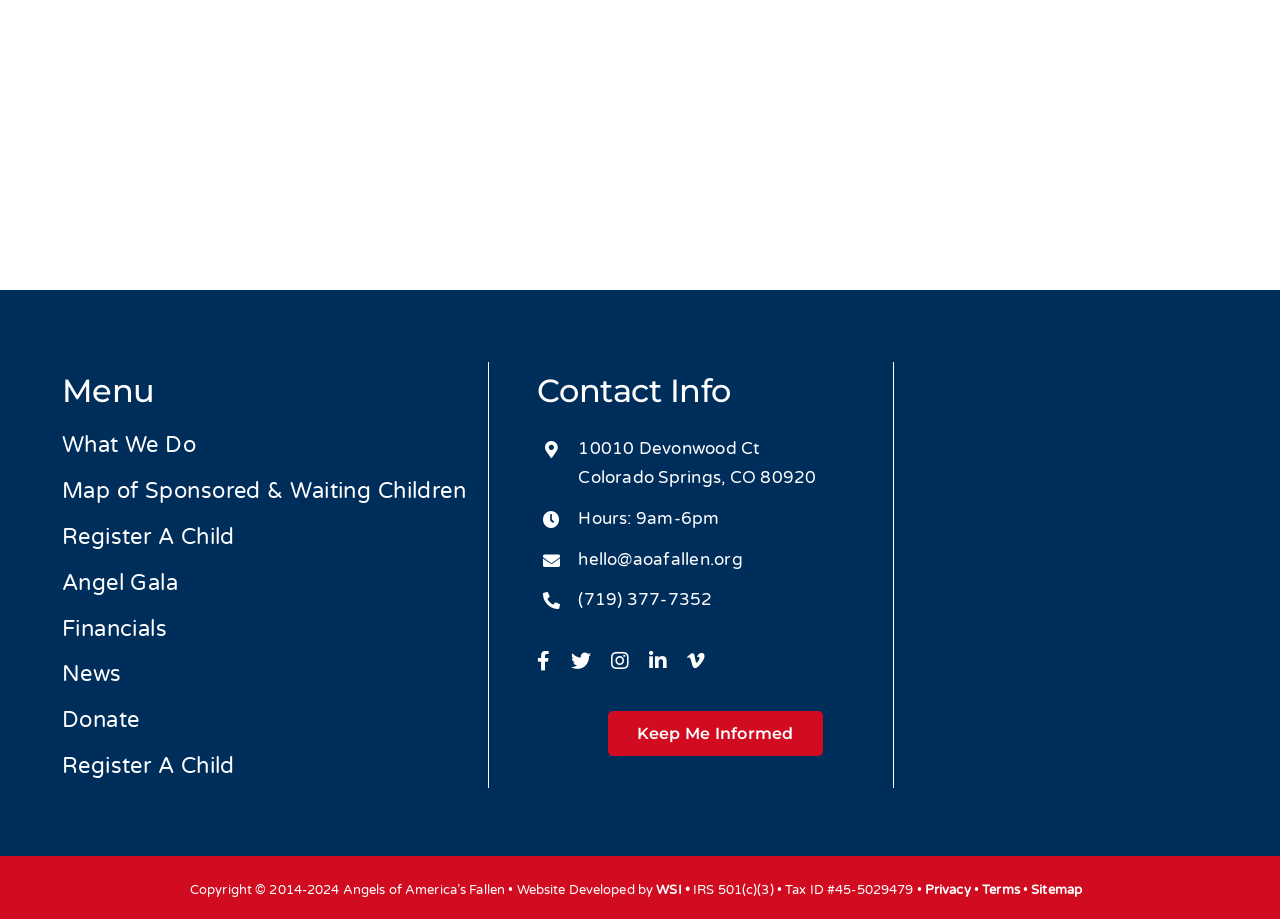Please specify the bounding box coordinates of the clickable section necessary to execute the following command: "Donate".

[0.048, 0.762, 0.381, 0.807]